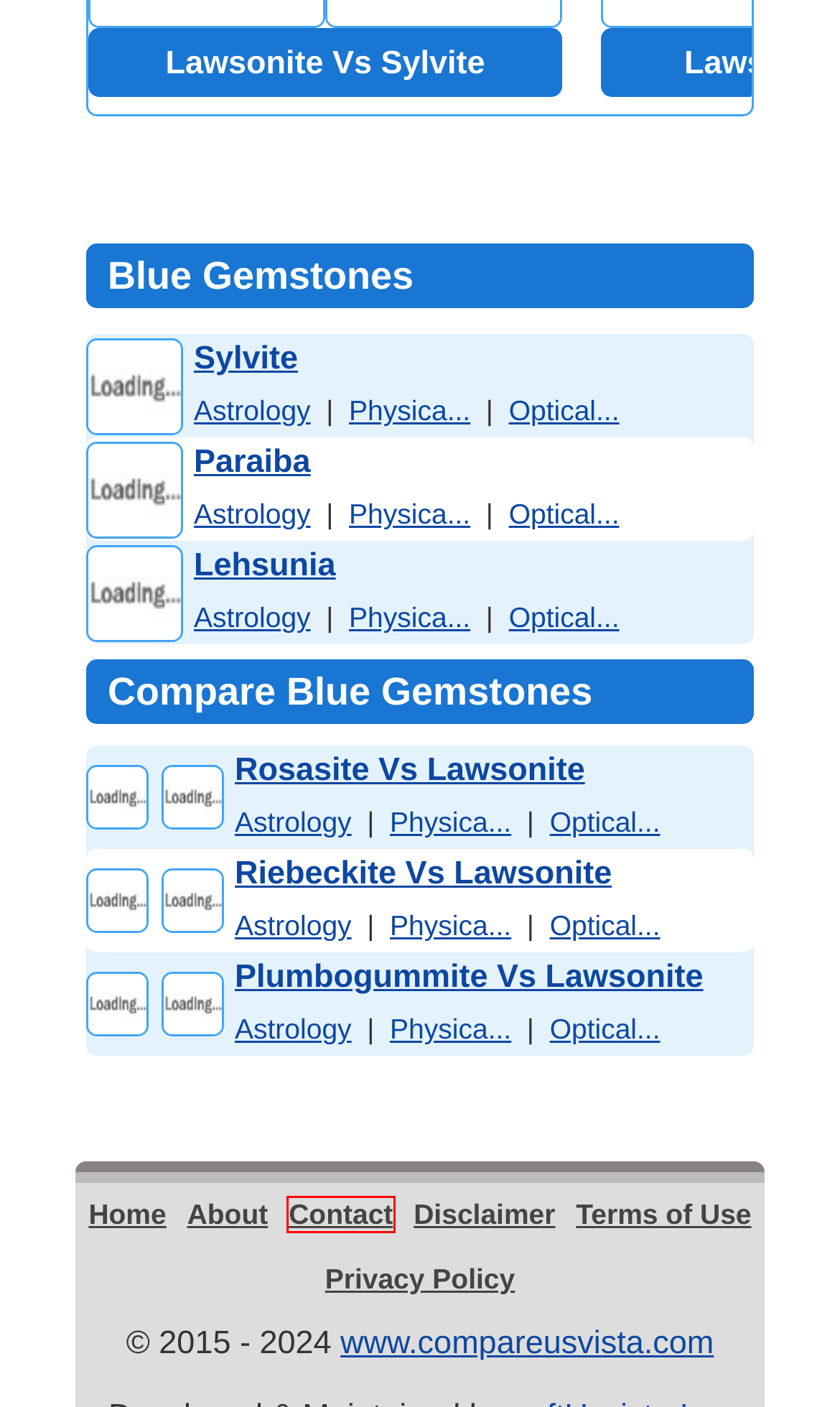You have a screenshot of a webpage where a red bounding box highlights a specific UI element. Identify the description that best matches the resulting webpage after the highlighted element is clicked. The choices are:
A. Disclaimer
B. Gems for Leo
C. Softusvista's Compare websites
D. Rosasite Information and Details
E. About
F. Terms Of Use
G. Riebeckite Information and Details
H. Contact Gemstones

H